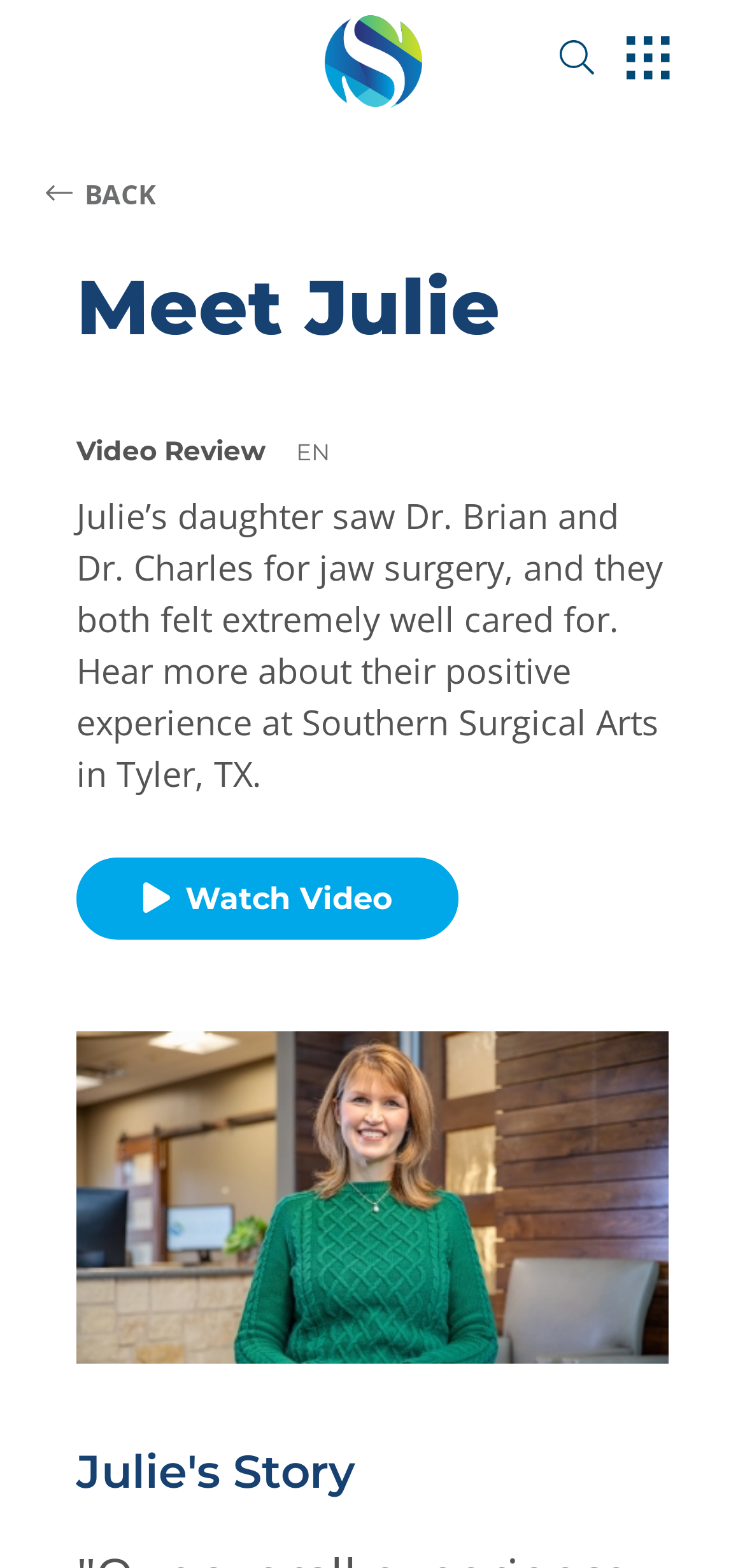Analyze the image and give a detailed response to the question:
What is the name of the person in the video review?

The question can be answered by looking at the heading 'Meet Julie' and the static text 'Julie’s daughter saw Dr. Brian and Dr. Charles for jaw surgery...' which suggests that Julie is the person being referred to in the video review.